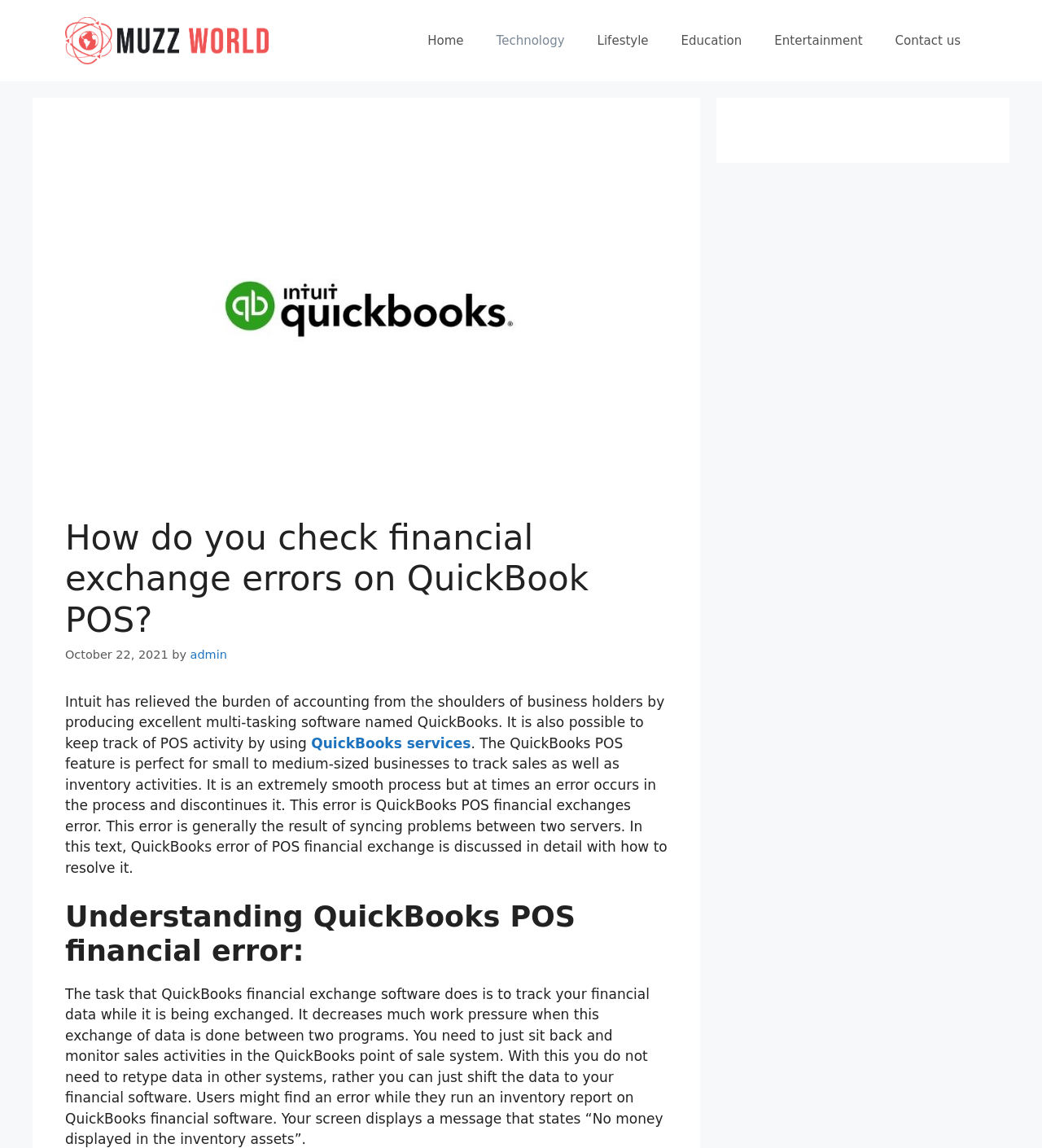Offer a meticulous description of the webpage's structure and content.

The webpage is about resolving QuickBooks POS financial exchange errors. At the top, there is a banner with the site's name, accompanied by a logo image. Below the banner, a navigation menu with links to various sections, including Home, Technology, Lifestyle, Education, Entertainment, and Contact us, is situated.

The main content area features a header with the title "How do you check financial exchange errors on QuickBook POS?" and a timestamp indicating the article was published on October 22, 2021. The author's name, "admin", is also displayed.

The article begins with an introduction to QuickBooks and its POS feature, which is suitable for small to medium-sized businesses. It explains that the software can track sales and inventory activities, but sometimes an error occurs due to syncing problems between two servers.

The main content is divided into sections, with headings such as "Understanding QuickBooks POS financial error". The text provides a detailed explanation of the error, its causes, and how to resolve it. There are no images in the main content area, but there is a related image at the top, which appears to be a screenshot of the QuickBooks POS system.

On the right side of the page, there is a complementary section, but it does not contain any notable content. Overall, the webpage is focused on providing information and solutions to users experiencing QuickBooks POS financial exchange errors.